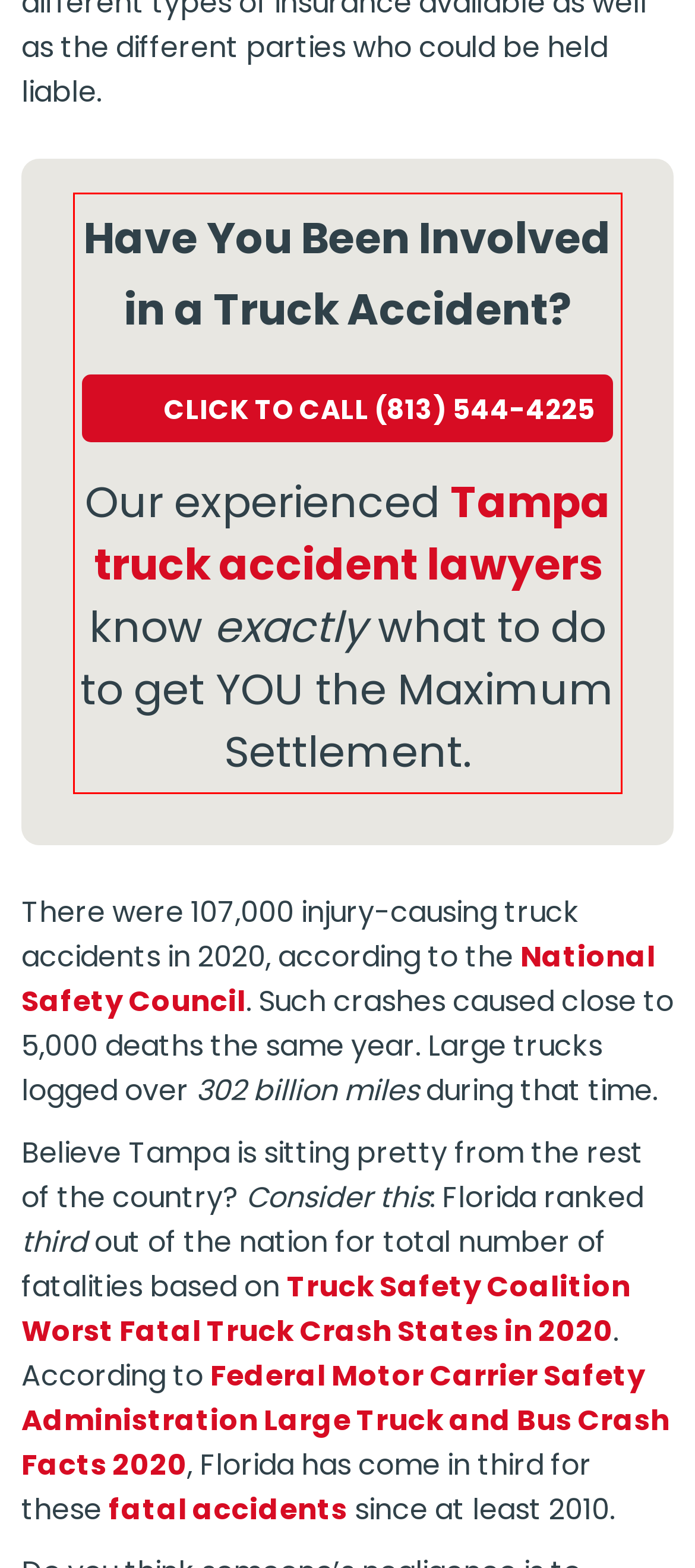Given a screenshot of a webpage, identify the red bounding box and perform OCR to recognize the text within that box.

Have You Been Involved in a Truck Accident? CLICK TO CALL (813) 544-4225 Our experienced Tampa truck accident lawyers know exactly what to do to get YOU the Maximum Settlement.